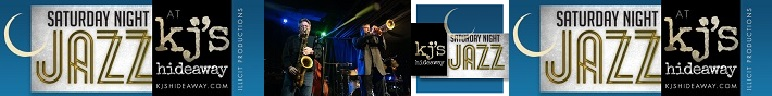Describe all the important aspects and details of the image.

The image showcases a vibrant promotional banner for "Saturday Night Jazz at kj's hideaway." The centerpiece features the event's title in bold, stylized letters against a striking blue background. In the foreground, musicians are captured performing live, contributing to the lively ambiance of the jazz scene. The setting is illuminated with colorful stage lights, enhancing the excitement of a live performance. Additionally, the logo for kj's hideaway is prominently displayed, suggesting a welcoming venue for jazz enthusiasts. The combination of the energetic performance and the appealing design encapsulates the essence of a night filled with dynamic jazz music.